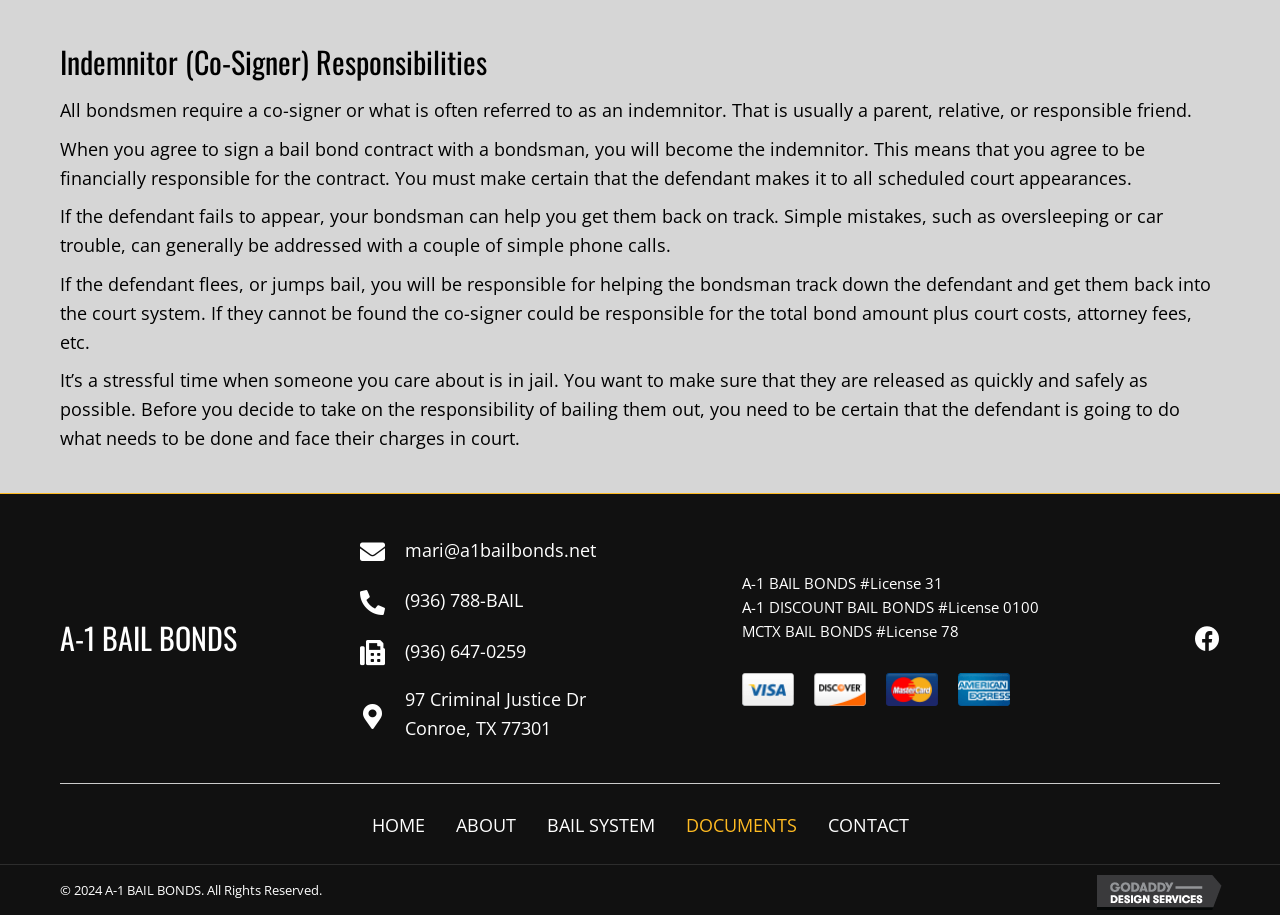Please find the bounding box coordinates (top-left x, top-left y, bottom-right x, bottom-right y) in the screenshot for the UI element described as follows: Bail System

[0.415, 0.88, 0.523, 0.923]